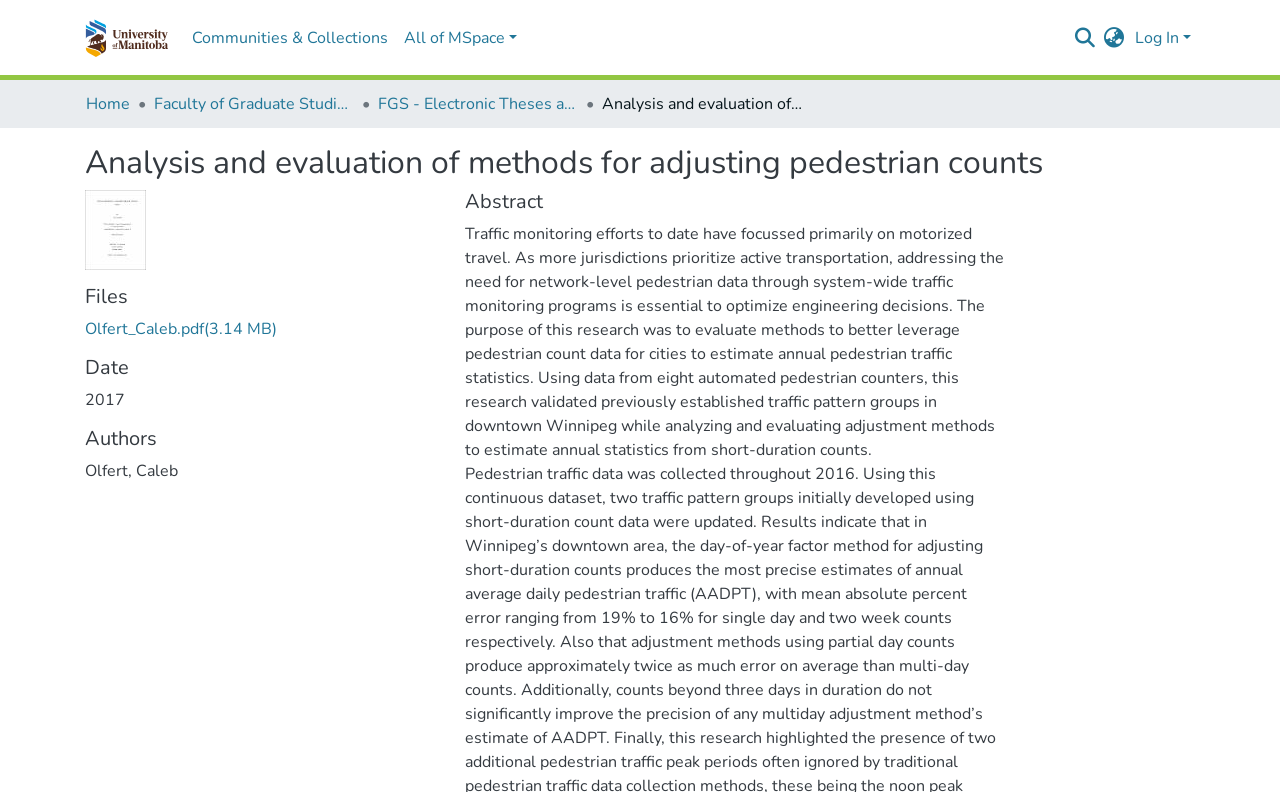What is the title of the current page?
From the image, provide a succinct answer in one word or a short phrase.

Analysis and evaluation of methods for adjusting pedestrian counts